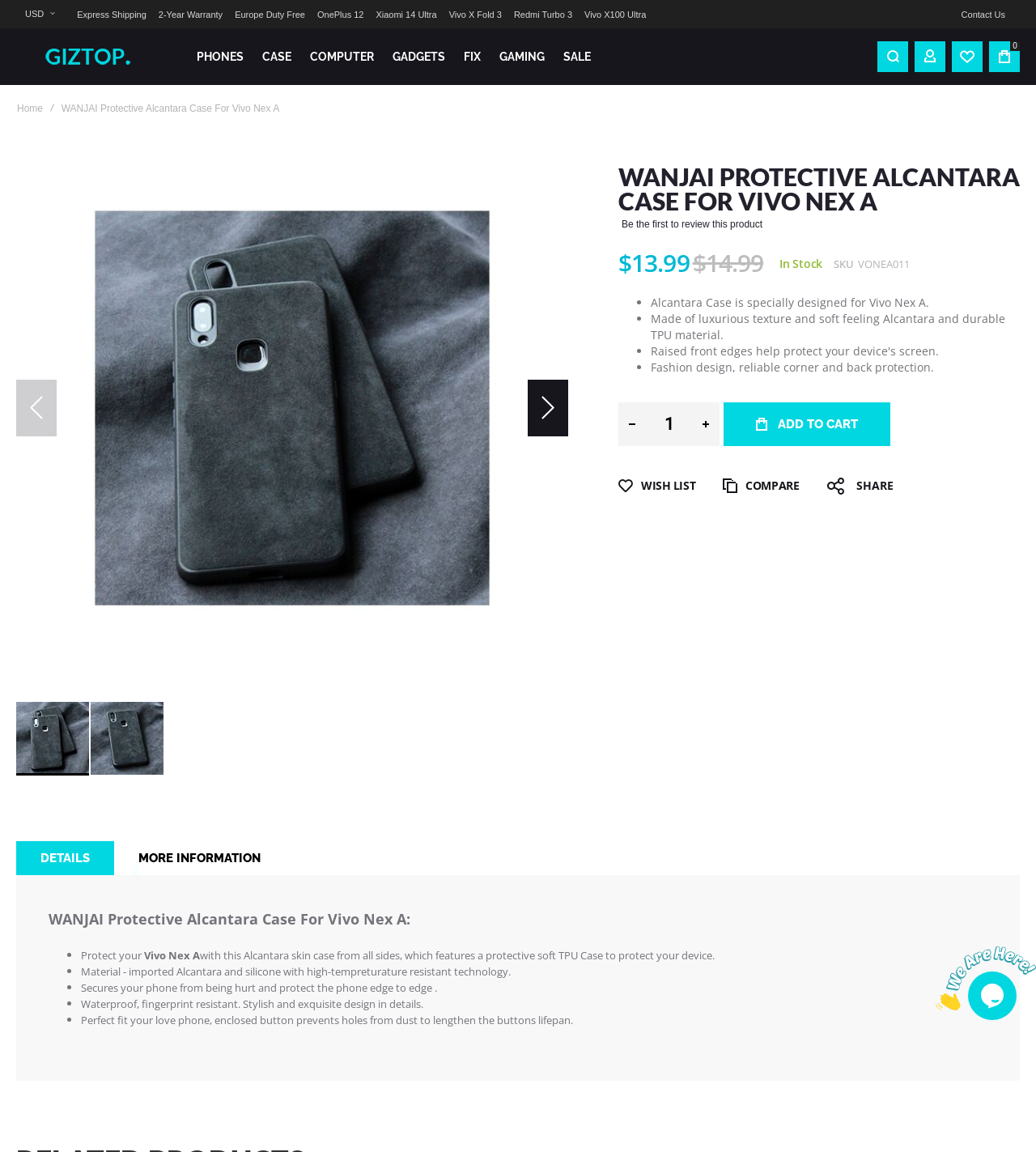Identify the bounding box of the HTML element described as: "May 2020".

None